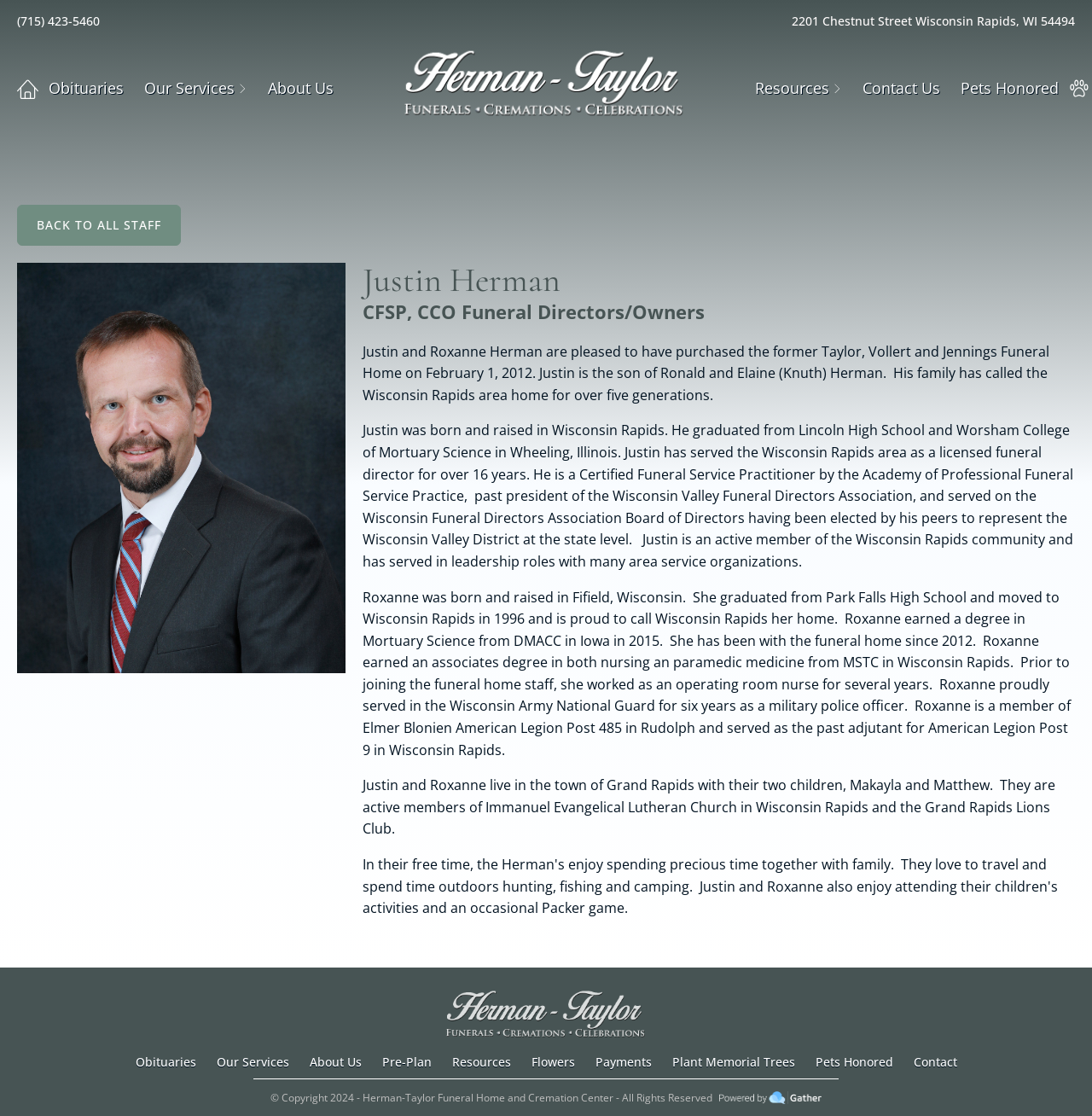Based on the visual content of the image, answer the question thoroughly: What is the name of the church that Justin and Roxanne Herman are members of?

I found the name of the church by reading the StaticText element that describes Justin and Roxanne Herman's personal life, which mentions that they are active members of Immanuel Evangelical Lutheran Church in Wisconsin Rapids.